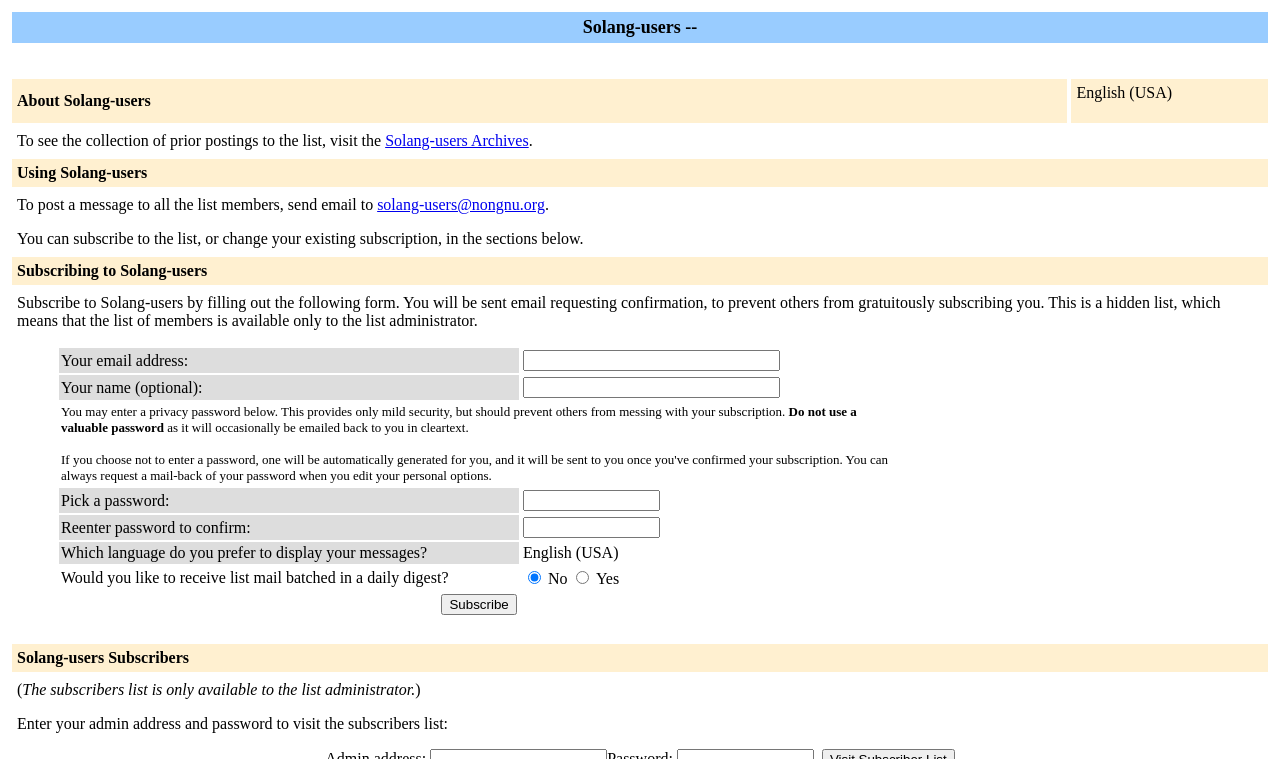Find the bounding box coordinates for the area that should be clicked to accomplish the instruction: "Choose a language to display messages".

[0.407, 0.714, 0.623, 0.743]